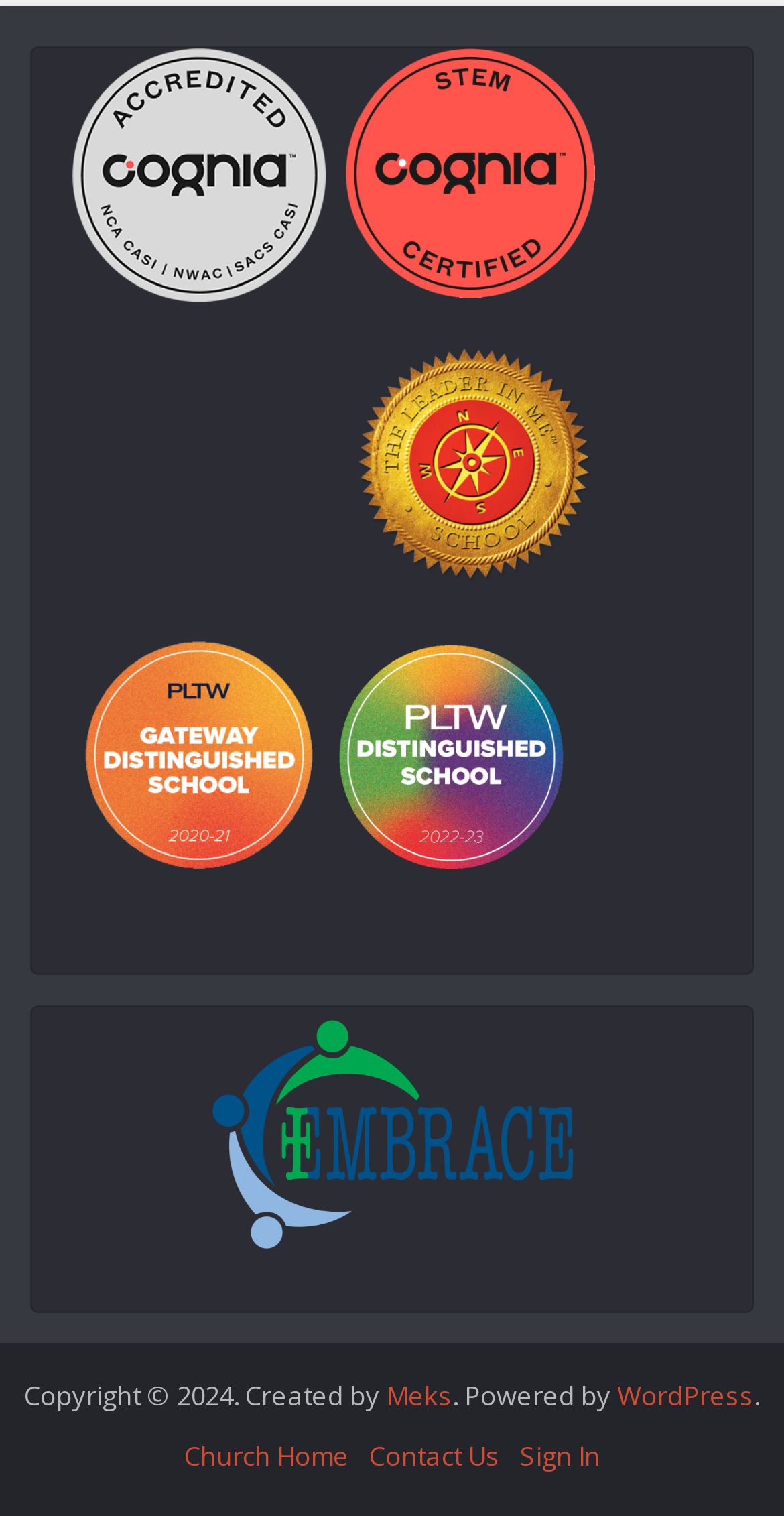How many columns of links are in the footer?
Please respond to the question thoroughly and include all relevant details.

I analyzed the bounding box coordinates of the link elements in the footer section and found that they are arranged in three columns. Therefore, there are 3 columns of links in the footer.